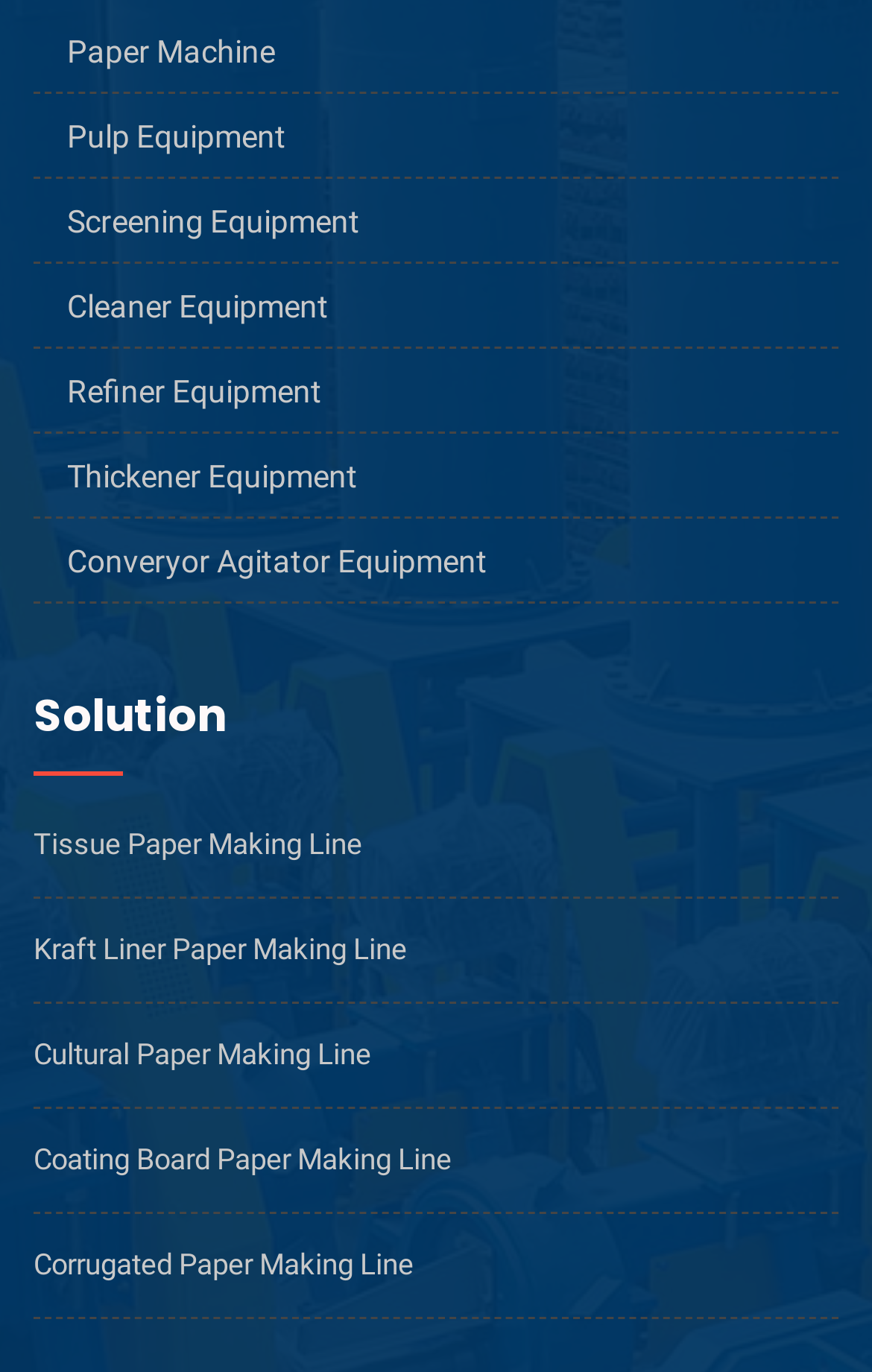Please identify the bounding box coordinates of the clickable region that I should interact with to perform the following instruction: "Explore Pulp Equipment". The coordinates should be expressed as four float numbers between 0 and 1, i.e., [left, top, right, bottom].

[0.038, 0.082, 0.962, 0.129]